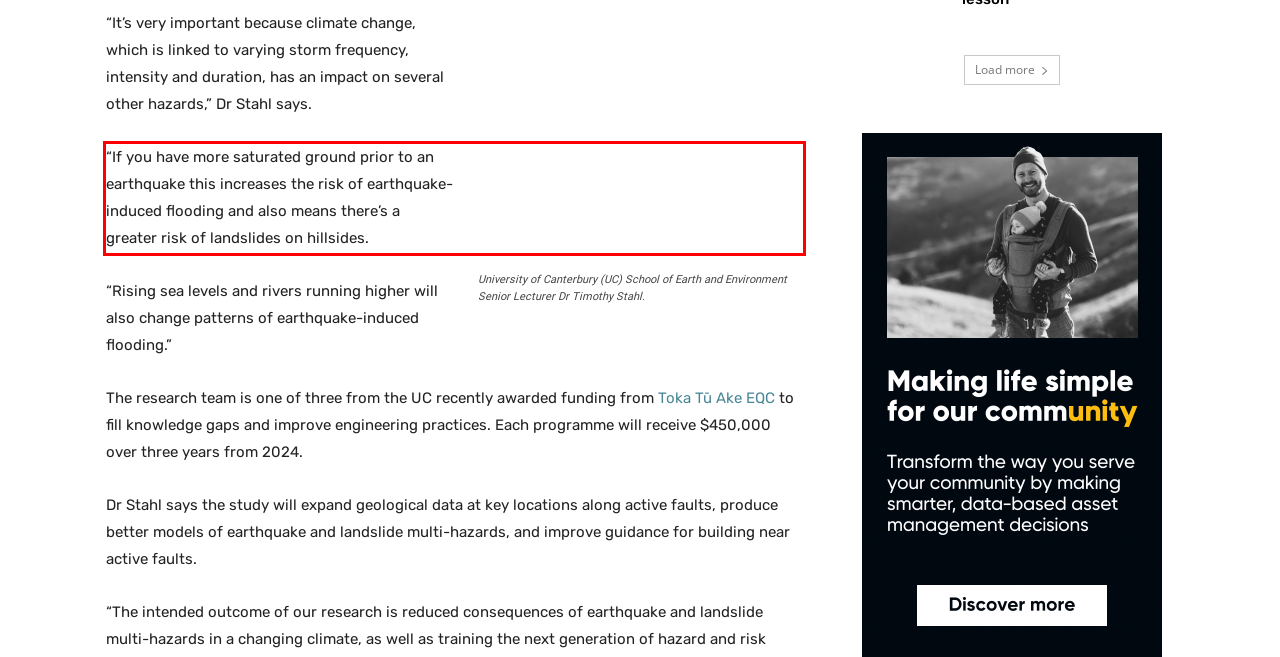Please use OCR to extract the text content from the red bounding box in the provided webpage screenshot.

“If you have more saturated ground prior to an earthquake this increases the risk of earthquake-induced flooding and also means there’s a greater risk of landslides on hillsides.